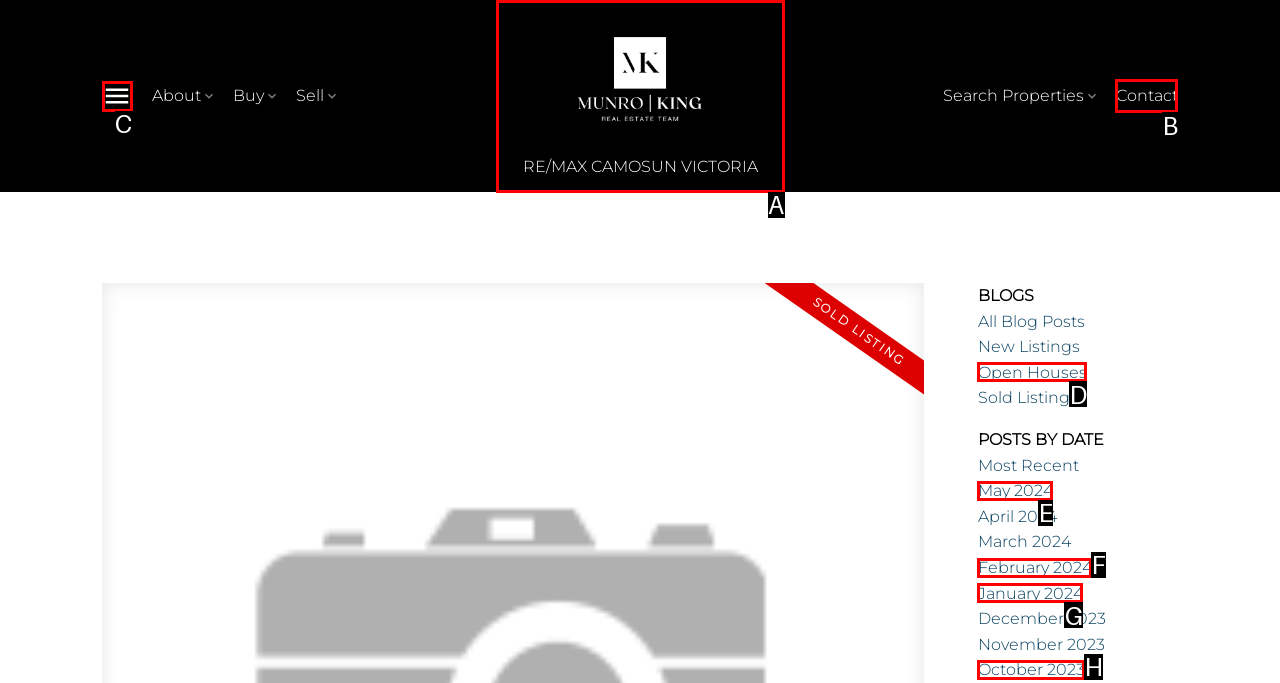Identify the option that corresponds to the description: February 2024. Provide only the letter of the option directly.

F